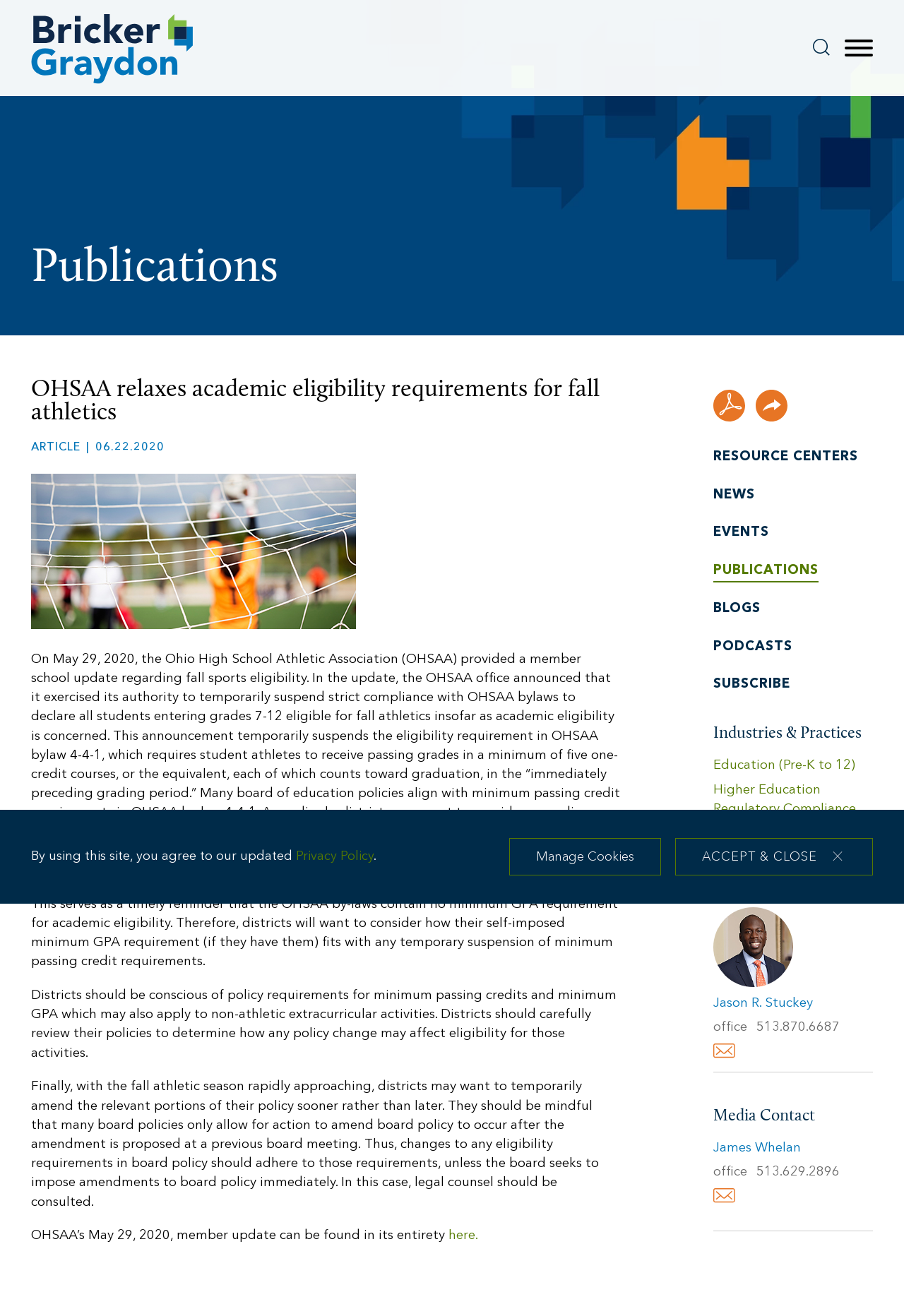Provide the bounding box coordinates of the HTML element described by the text: "alt="Jason R. Stuckey"". The coordinates should be in the format [left, top, right, bottom] with values between 0 and 1.

[0.789, 0.689, 0.877, 0.75]